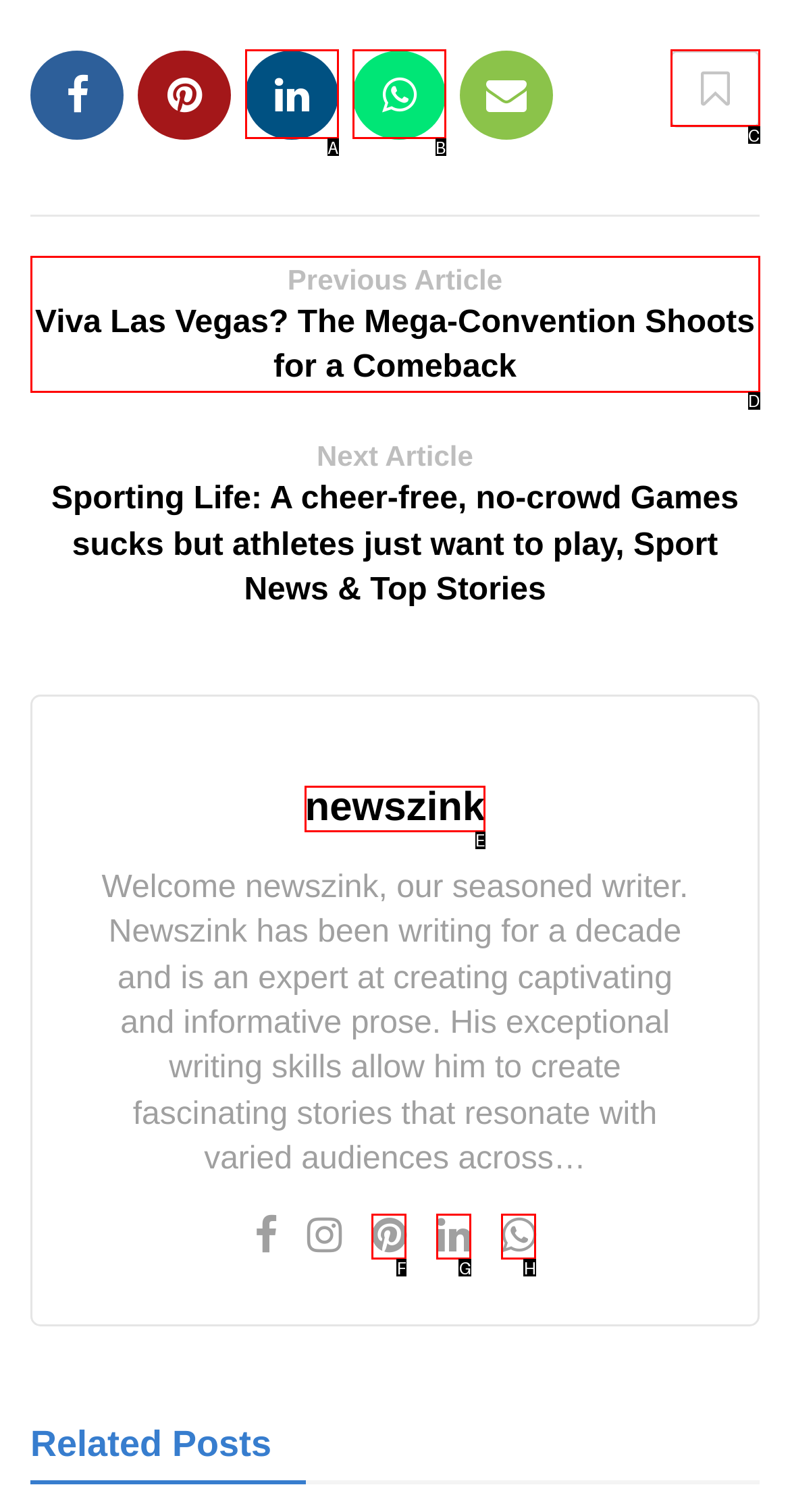From the given choices, which option should you click to complete this task: Visit the newszink homepage? Answer with the letter of the correct option.

E